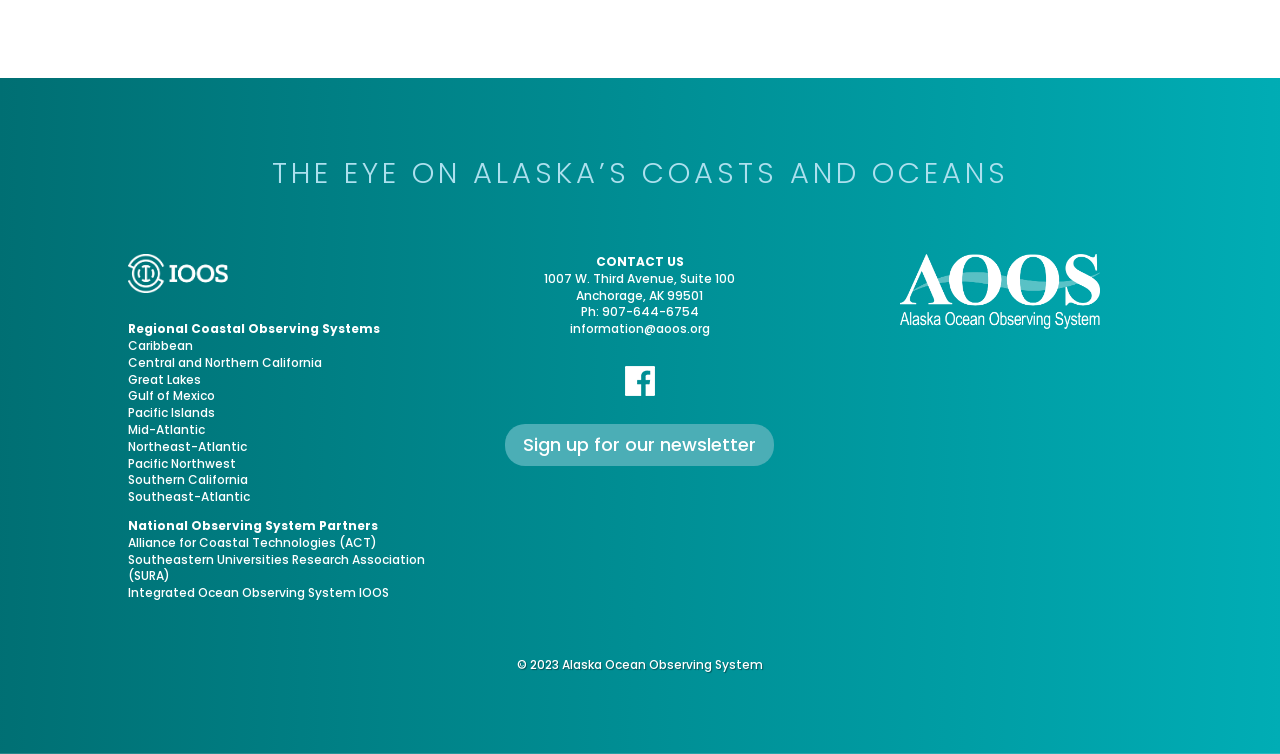What is the phone number of the Alaska Ocean Observing System?
Please answer the question with as much detail and depth as you can.

I found the answer by looking at the static text element 'Ph: 907-644-6754' which is located near the 'CONTACT US' static text, suggesting that it is the phone number of the Alaska Ocean Observing System.